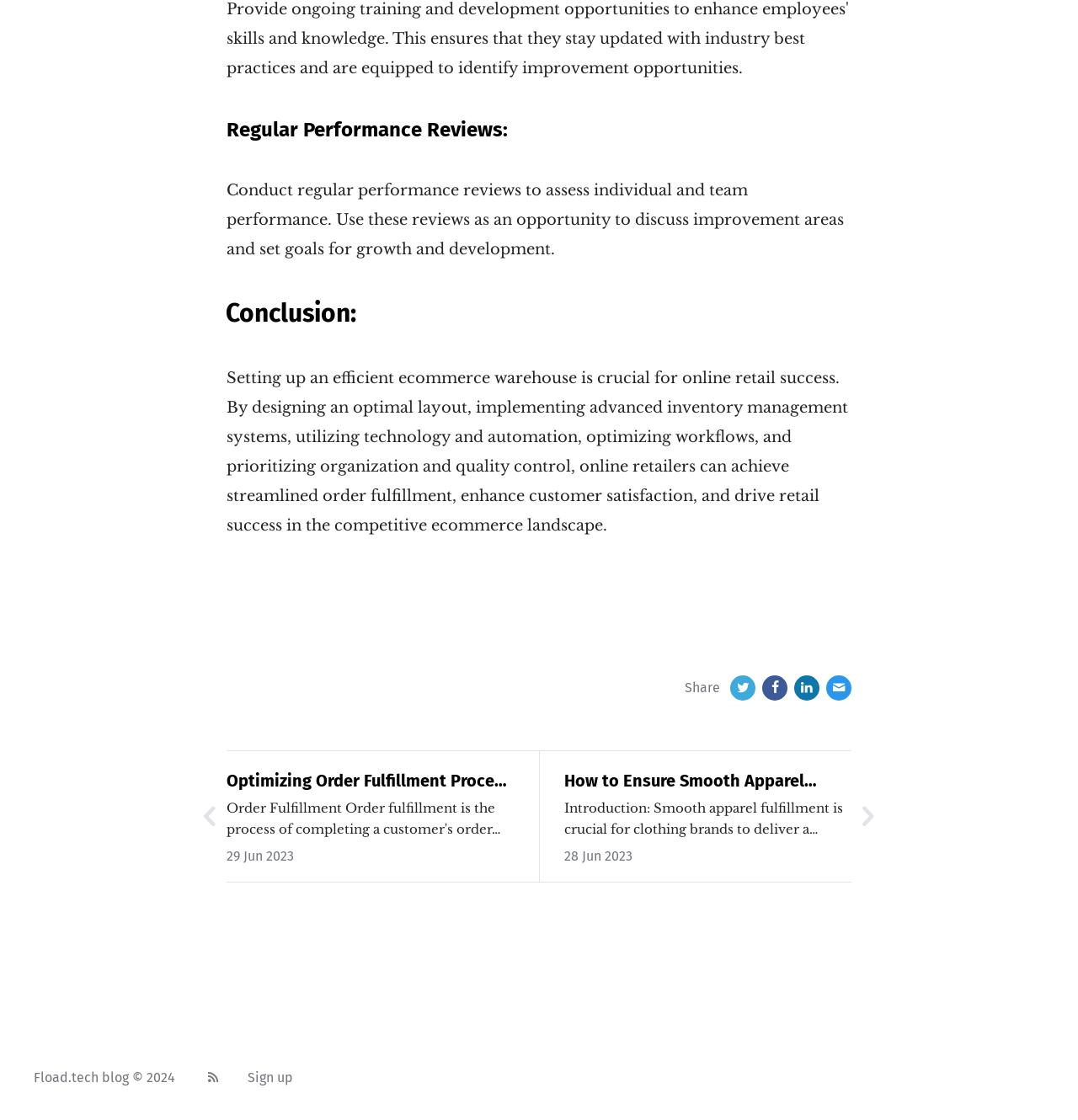Locate the bounding box coordinates of the element that needs to be clicked to carry out the instruction: "Click About". The coordinates should be given as four float numbers ranging from 0 to 1, i.e., [left, top, right, bottom].

None